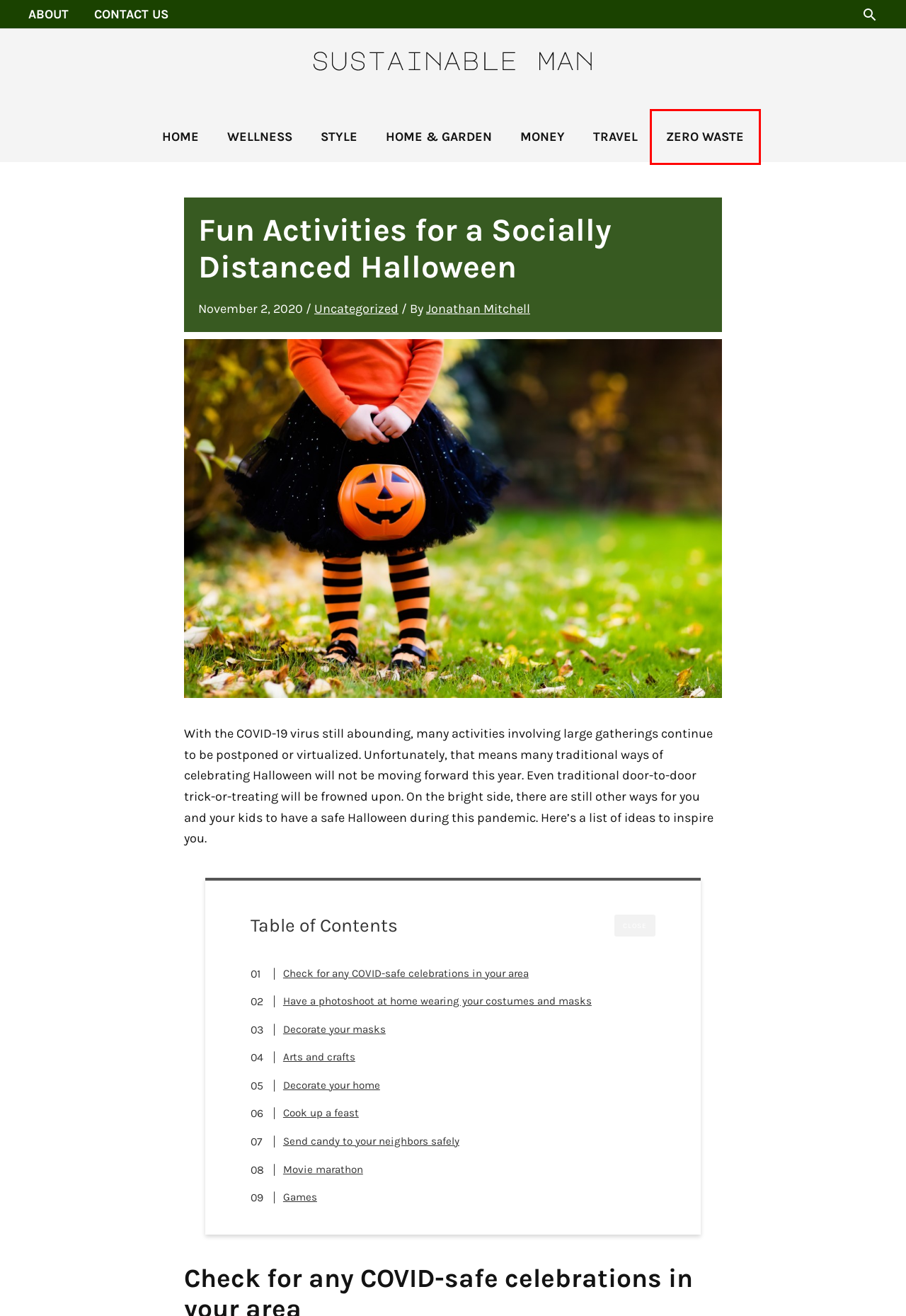You are provided with a screenshot of a webpage that has a red bounding box highlighting a UI element. Choose the most accurate webpage description that matches the new webpage after clicking the highlighted element. Here are your choices:
A. Health and Wellness | Sustainable Man
B. About Us | Sustainable Man
C. Style Archives - Sustainable Man
D. Zero Waste Archives - Sustainable Man
E. Get in Touch with Our Team | Sustainable Man
F. Sustainable Man: Empowering Men for a Greener Future
G. Uncategorized Archives - Sustainable Man
H. Travel Archives - Sustainable Man

D